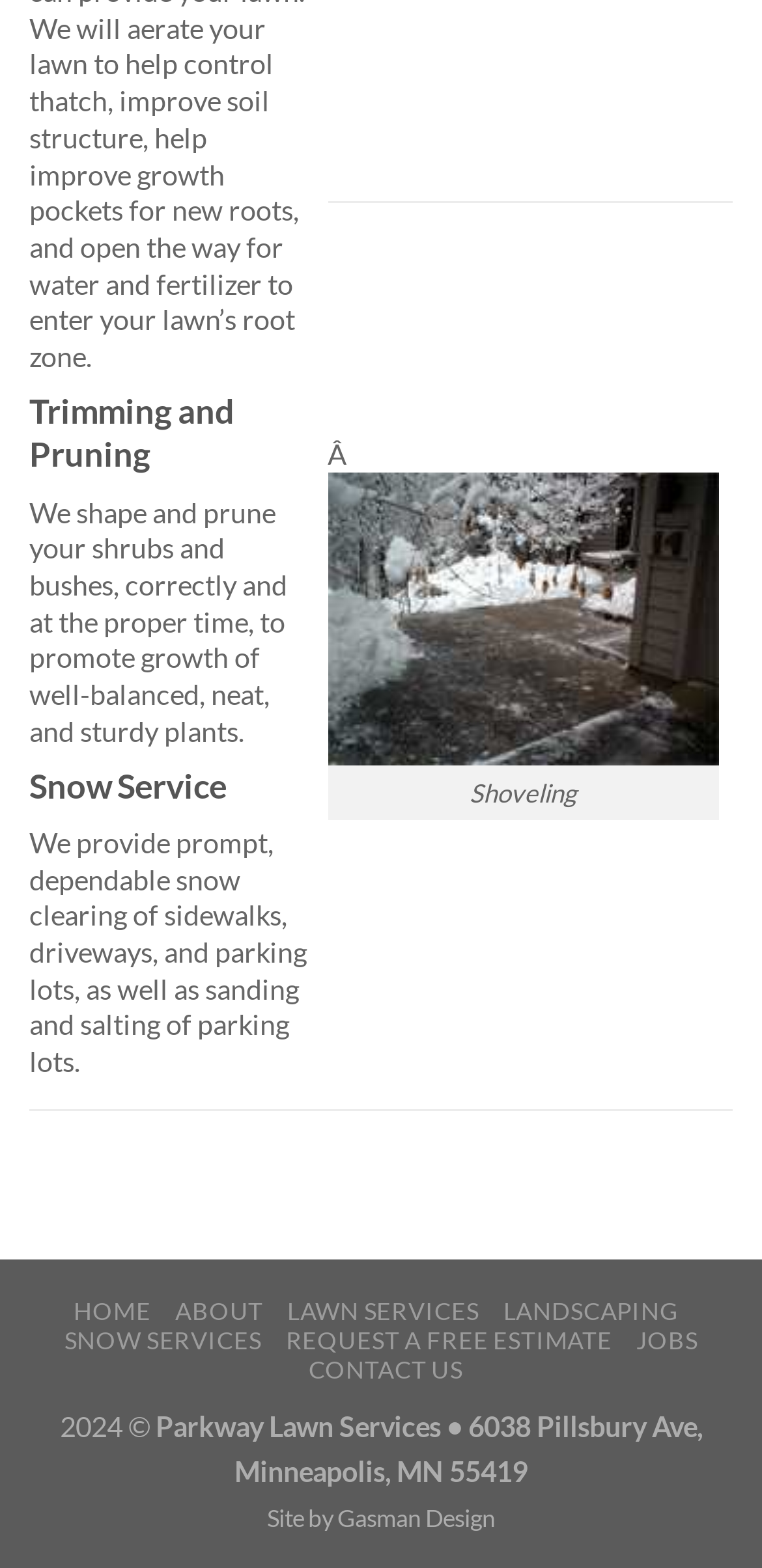Who designed the website?
Answer the question with a single word or phrase by looking at the picture.

Gasman Design